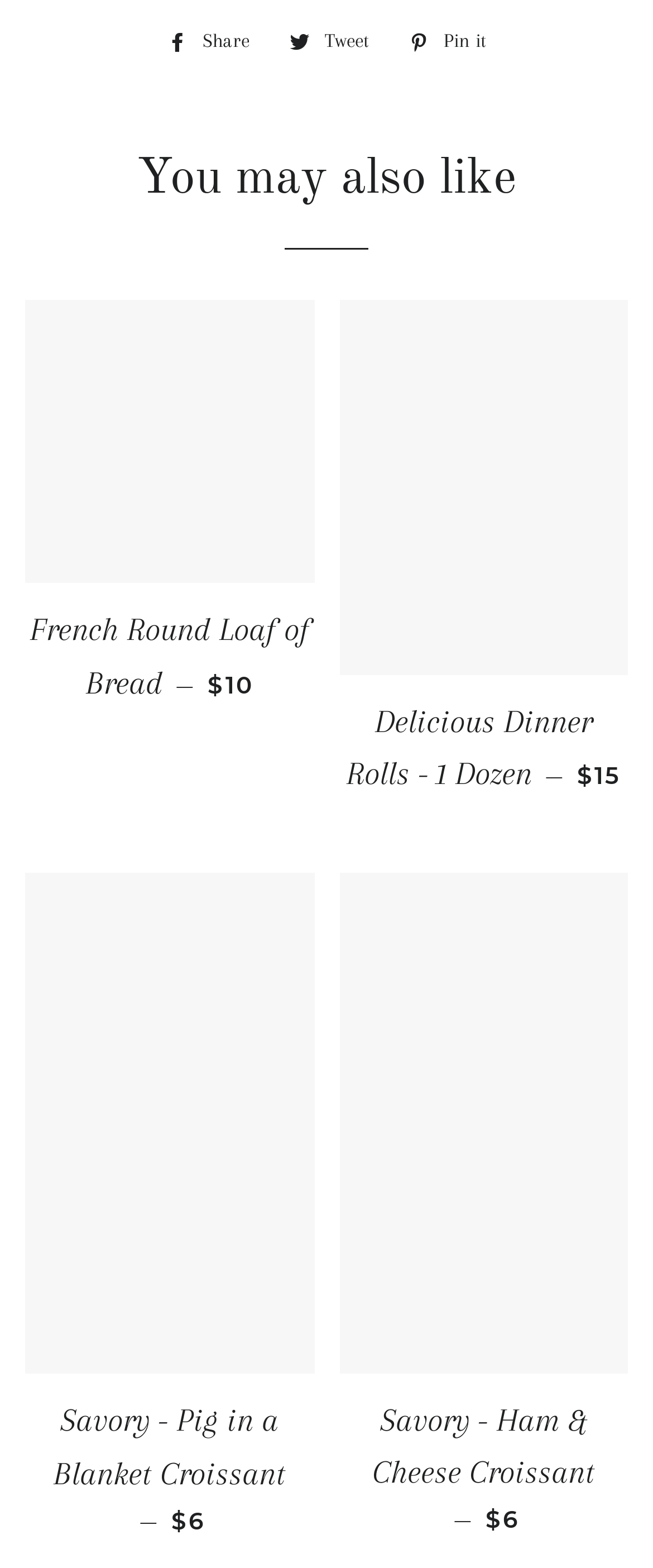Provide the bounding box coordinates of the HTML element described as: "Share Share on Facebook". The bounding box coordinates should be four float numbers between 0 and 1, i.e., [left, top, right, bottom].

[0.231, 0.015, 0.408, 0.038]